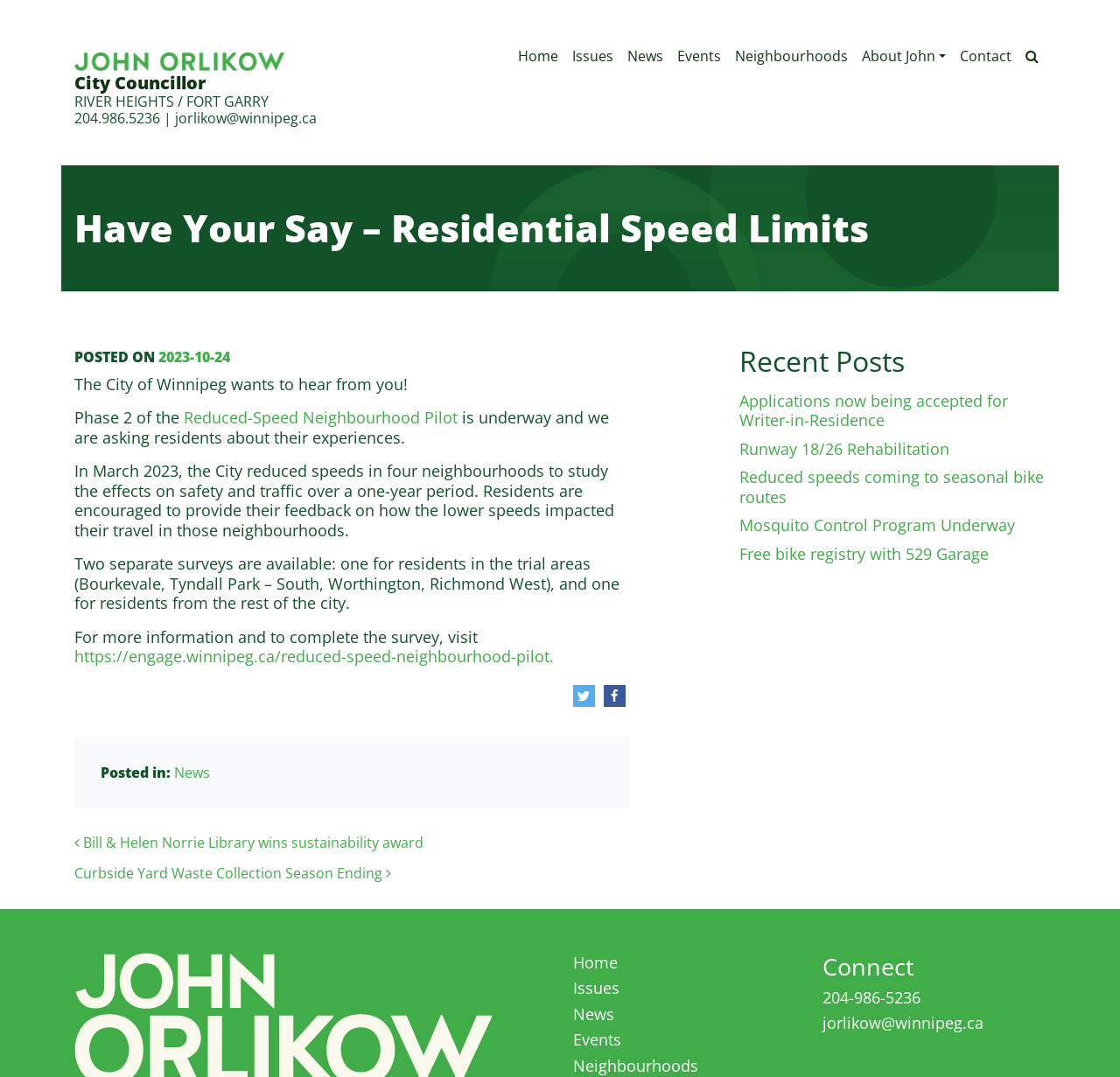Locate the bounding box coordinates of the clickable part needed for the task: "Contact John Orlikow".

[0.066, 0.101, 0.143, 0.119]